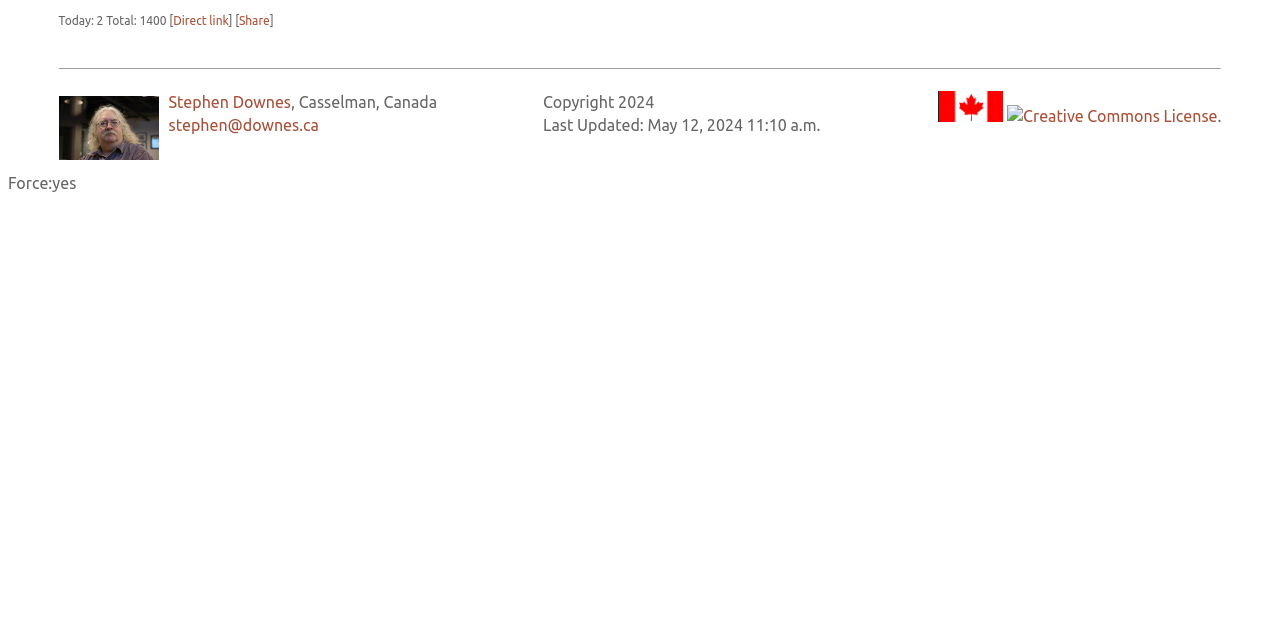Provide the bounding box coordinates of the UI element that matches the description: "stephen@downes.ca".

[0.132, 0.181, 0.249, 0.209]